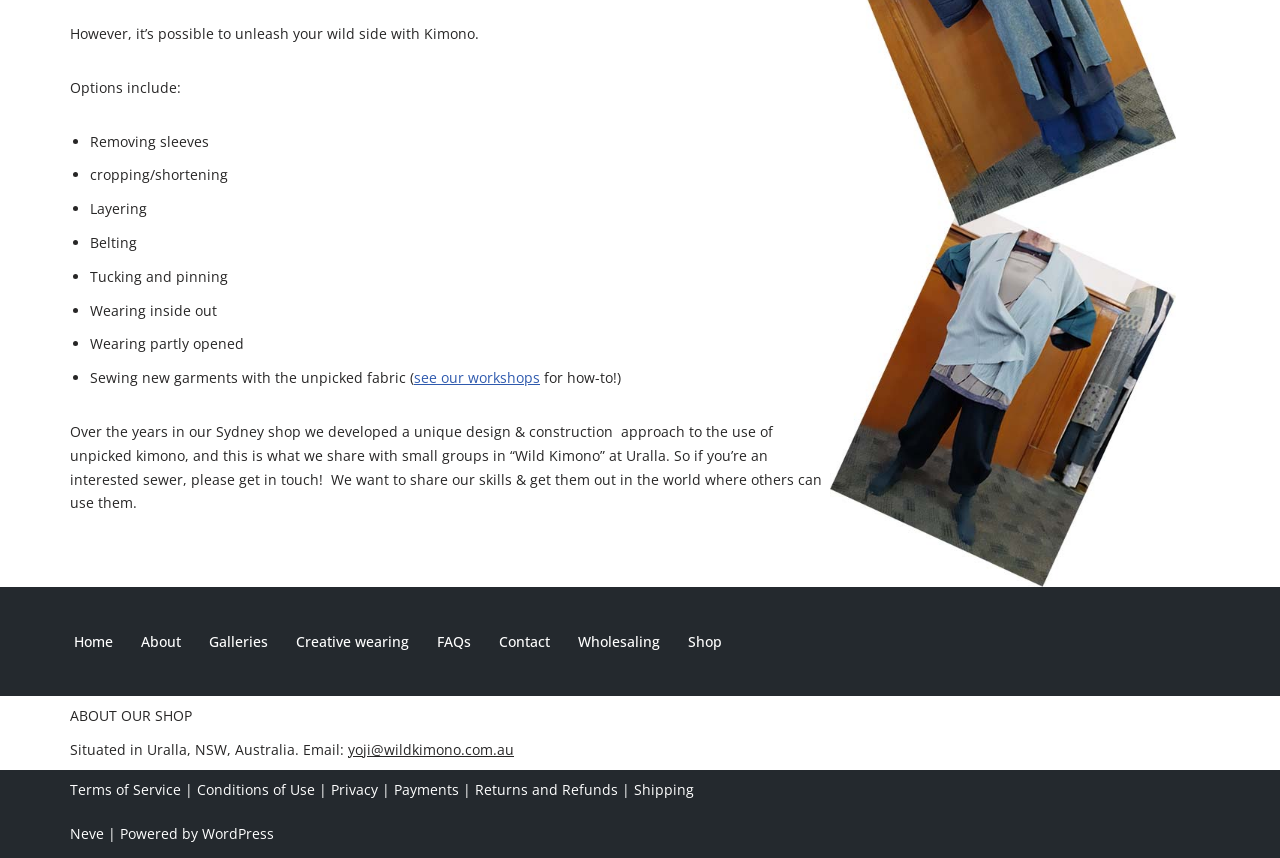Provide the bounding box coordinates of the UI element that matches the description: "Creative wearing".

[0.231, 0.734, 0.32, 0.763]